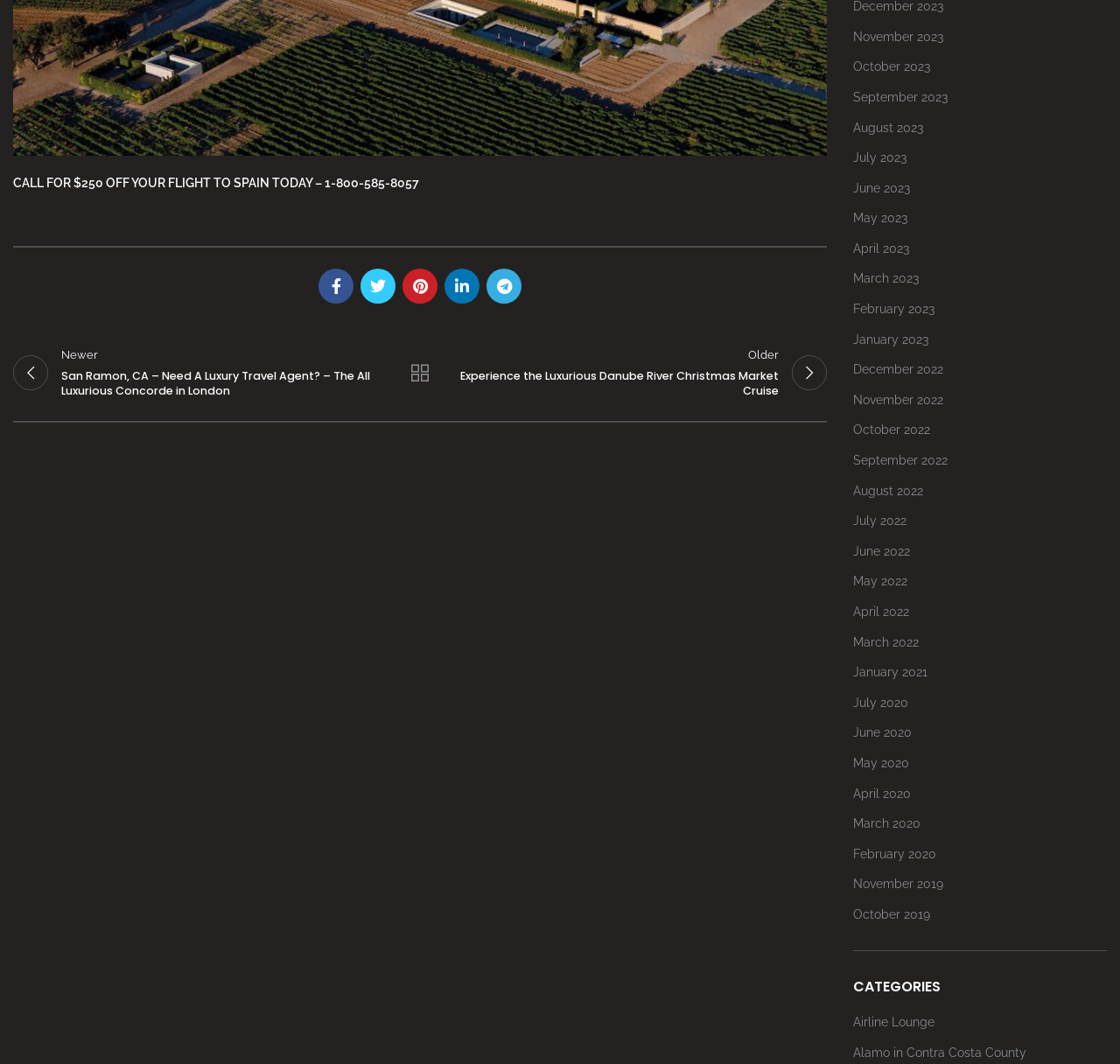Answer briefly with one word or phrase:
How many social media links are present on the page?

5